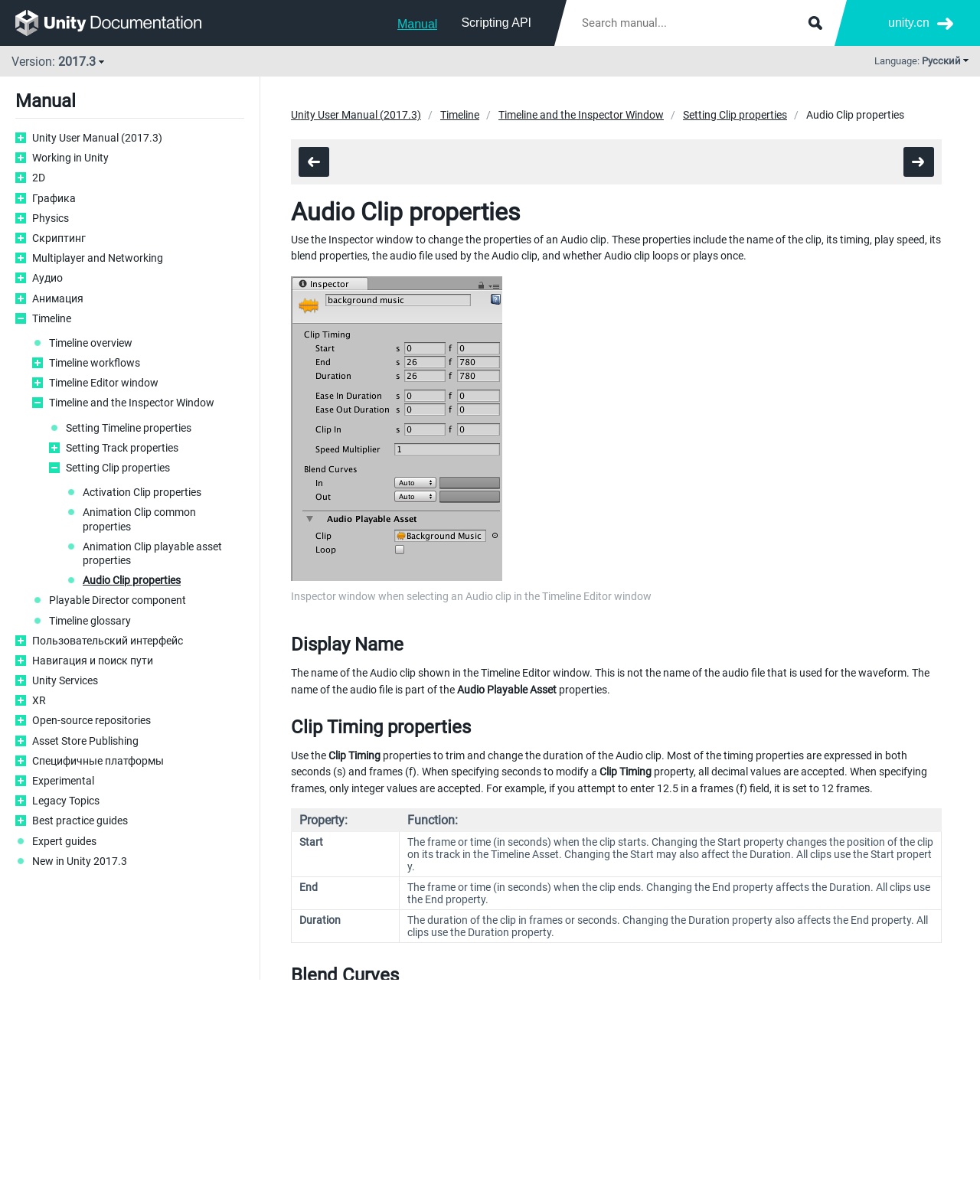Locate the bounding box coordinates of the clickable part needed for the task: "Click the 'removing the stop on Oswald…on 10/9/63' link".

None